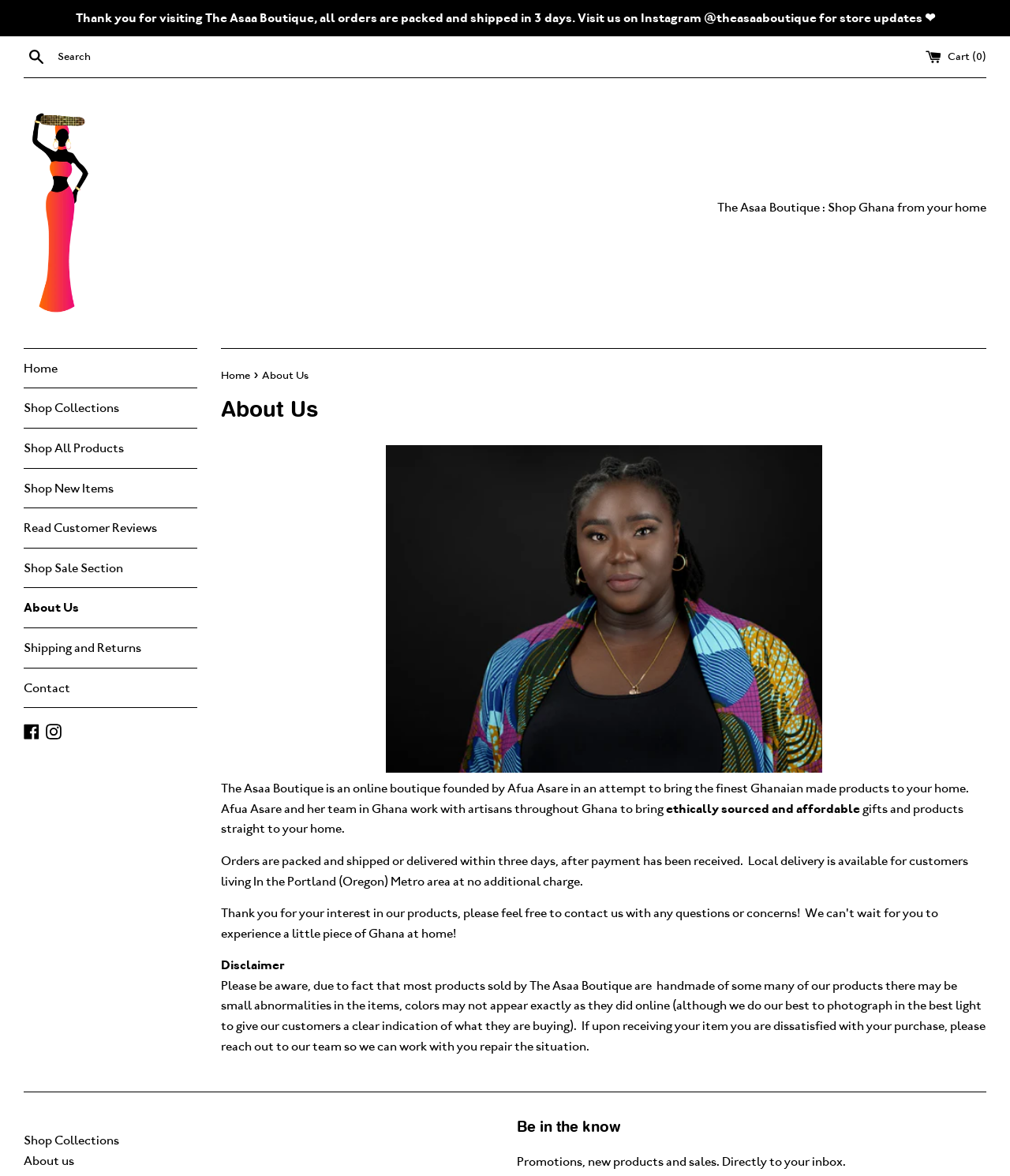Please use the details from the image to answer the following question comprehensively:
How many days does it take to pack and ship orders?

According to the static text 'Thank you for visiting The Asaa Boutique, all orders are packed and shipped in 3 days...', it takes 3 days to pack and ship orders.